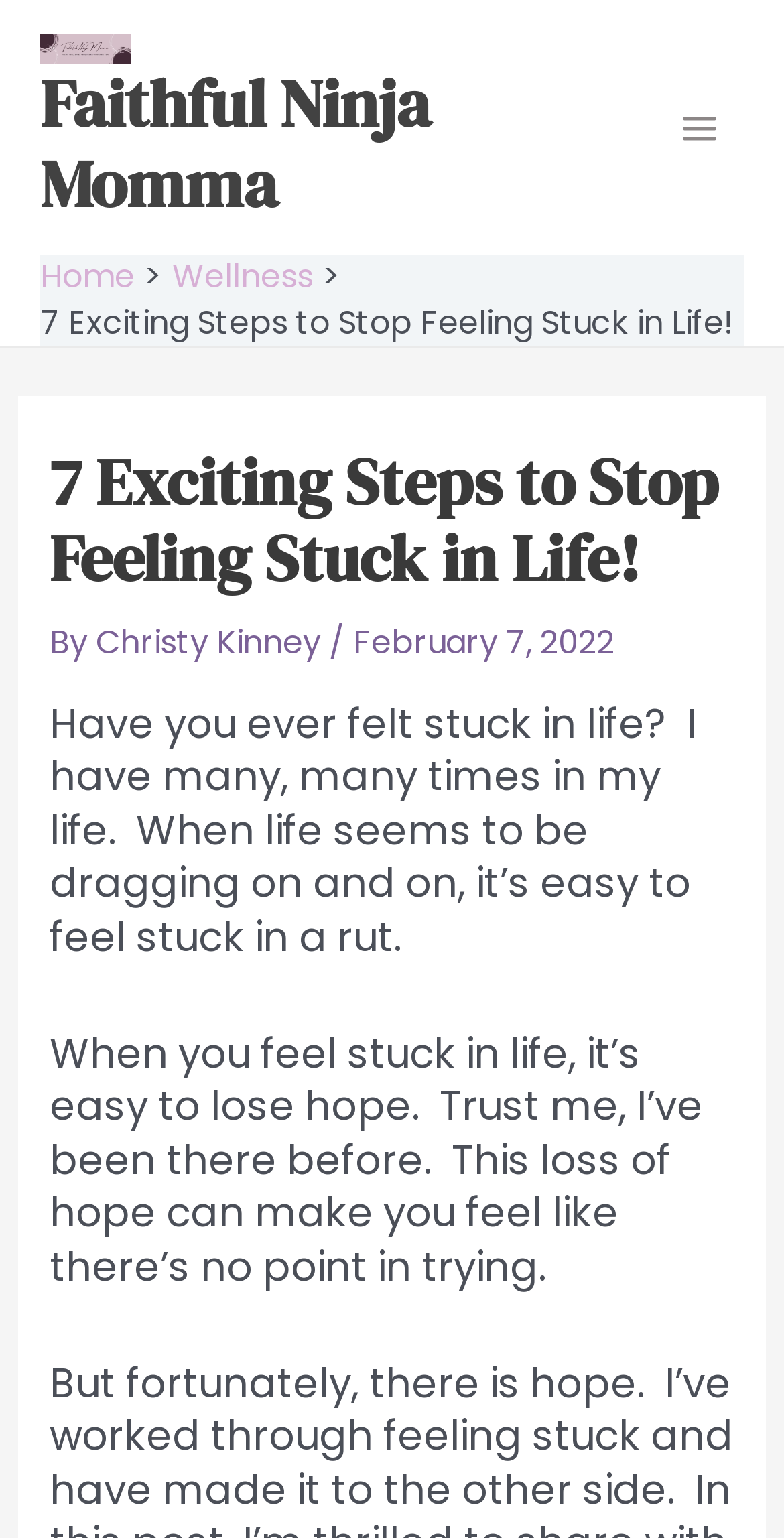What is the topic of the current article?
Using the image as a reference, answer the question in detail.

The topic of the current article can be found in the main heading of the webpage, which says '7 Exciting Steps to Stop Feeling Stuck in Life!' in a large font size.